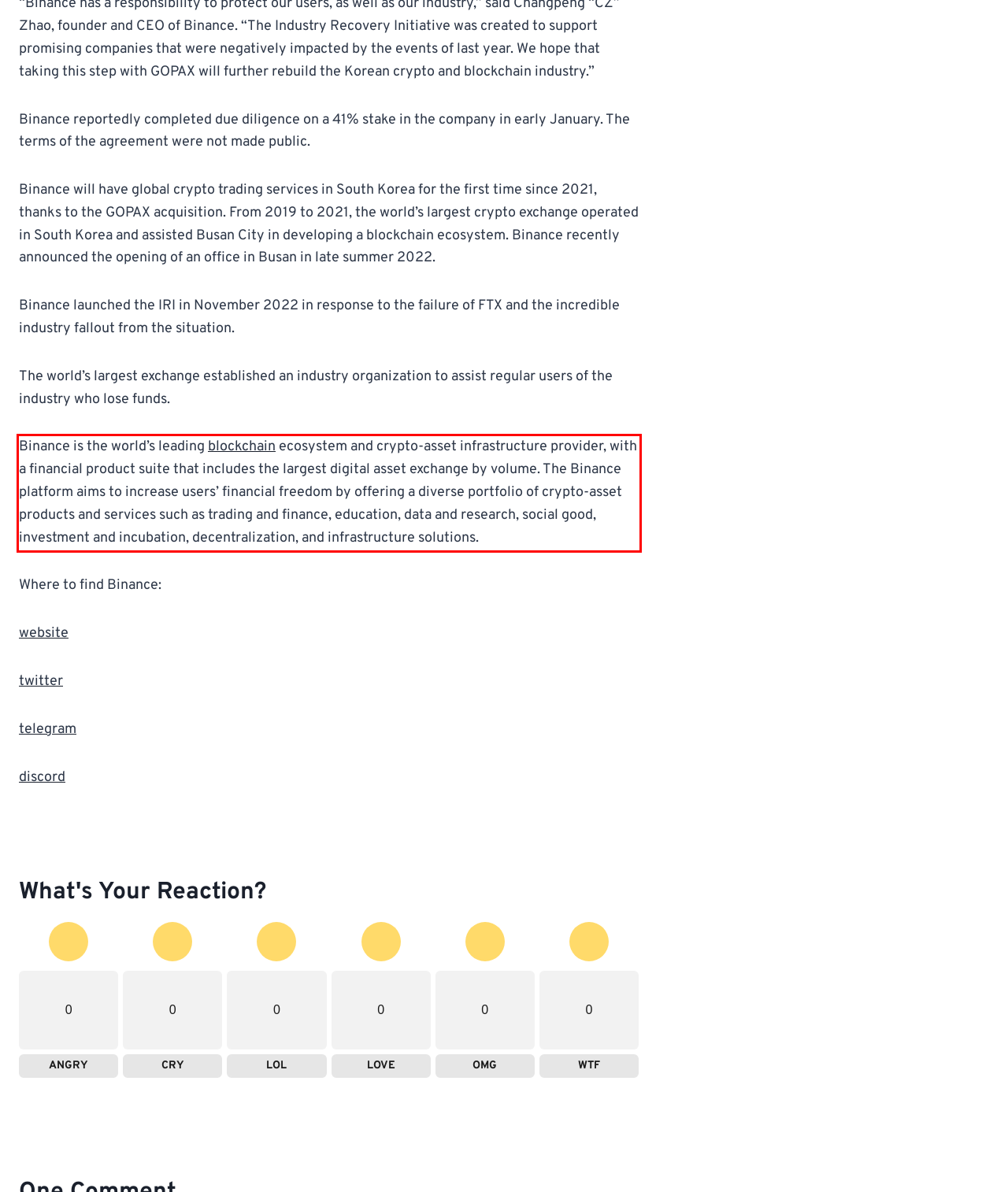You have a screenshot of a webpage, and there is a red bounding box around a UI element. Utilize OCR to extract the text within this red bounding box.

Binance is the world’s leading blockchain ecosystem and crypto-asset infrastructure provider, with a financial product suite that includes the largest digital asset exchange by volume. The Binance platform aims to increase users’ financial freedom by offering a diverse portfolio of crypto-asset products and services such as trading and finance, education, data and research, social good, investment and incubation, decentralization, and infrastructure solutions.